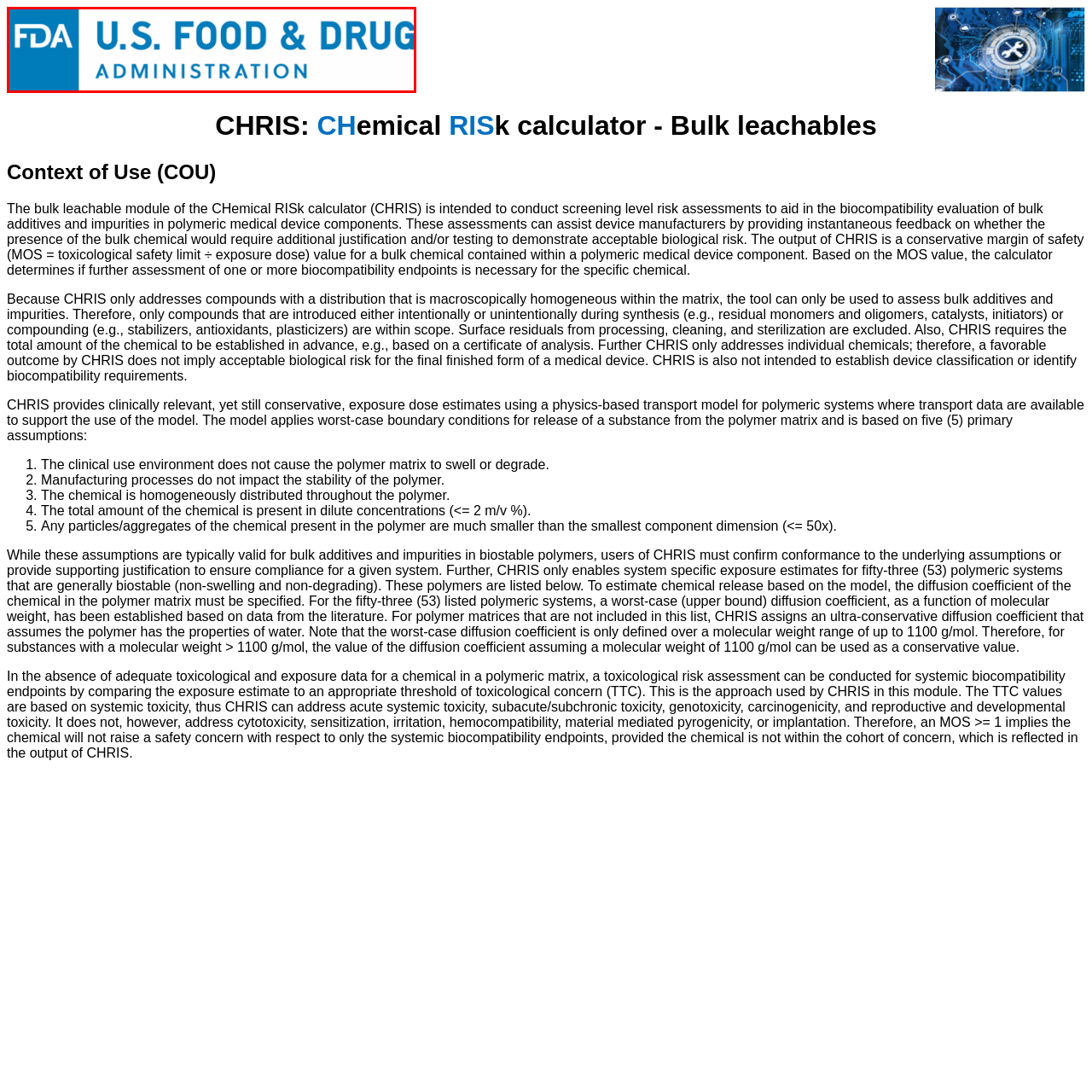What is the full text underneath the 'FDA' abbreviation?  
Observe the image highlighted by the red bounding box and supply a detailed response derived from the visual information in the image.

The full text 'U.S. FOOD & DRUG ADMINISTRATION' is written underneath the 'FDA' abbreviation in the logo, which clearly indicates the agency's name and responsibility.